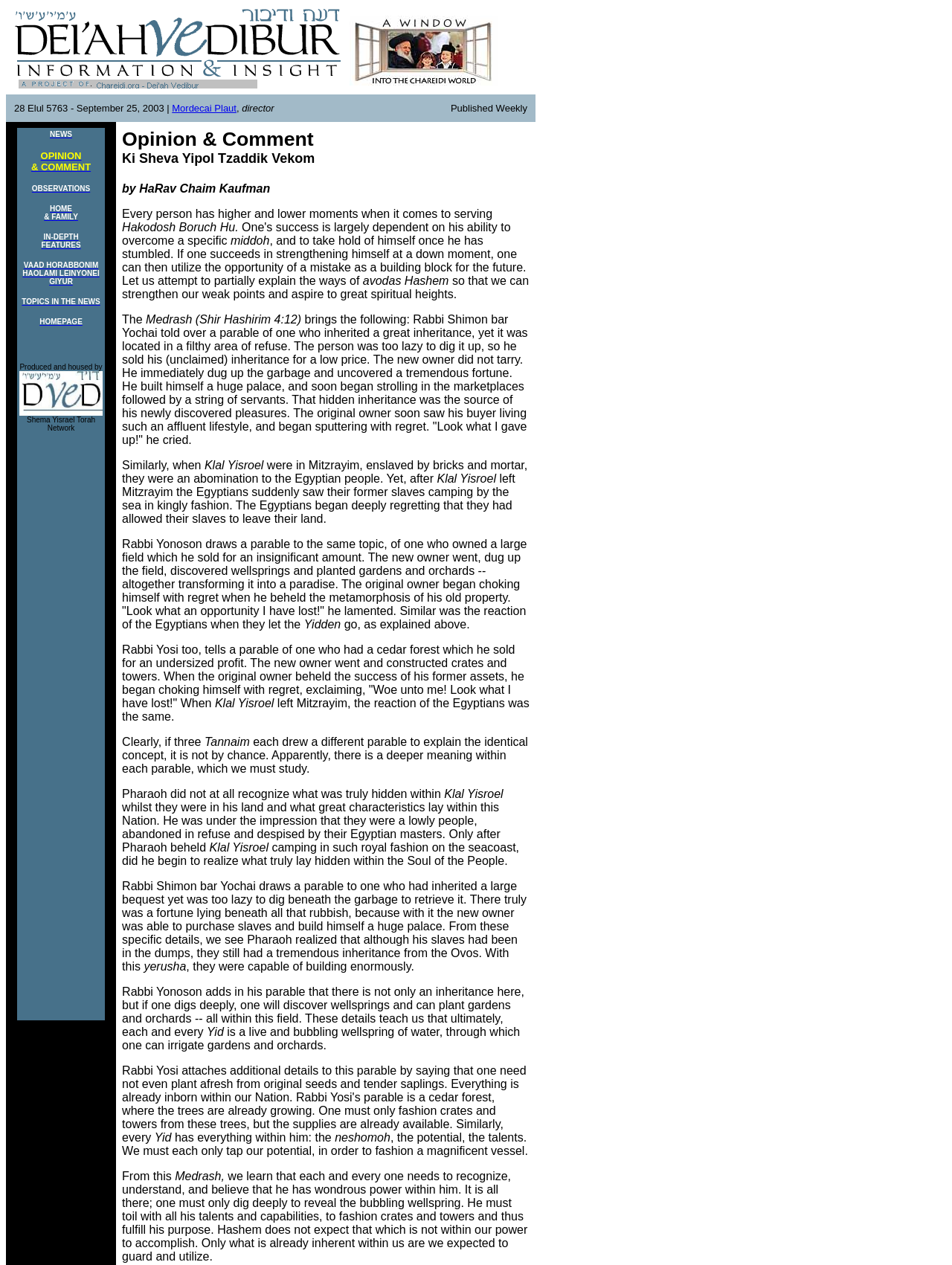What is the name of the website?
Please ensure your answer to the question is detailed and covers all necessary aspects.

The name of the website can be found in the top-left corner of the webpage, where it says 'Dei'ah veDibur - Information & Insight - OPINION & COMMENT'. This is likely the title of the website.